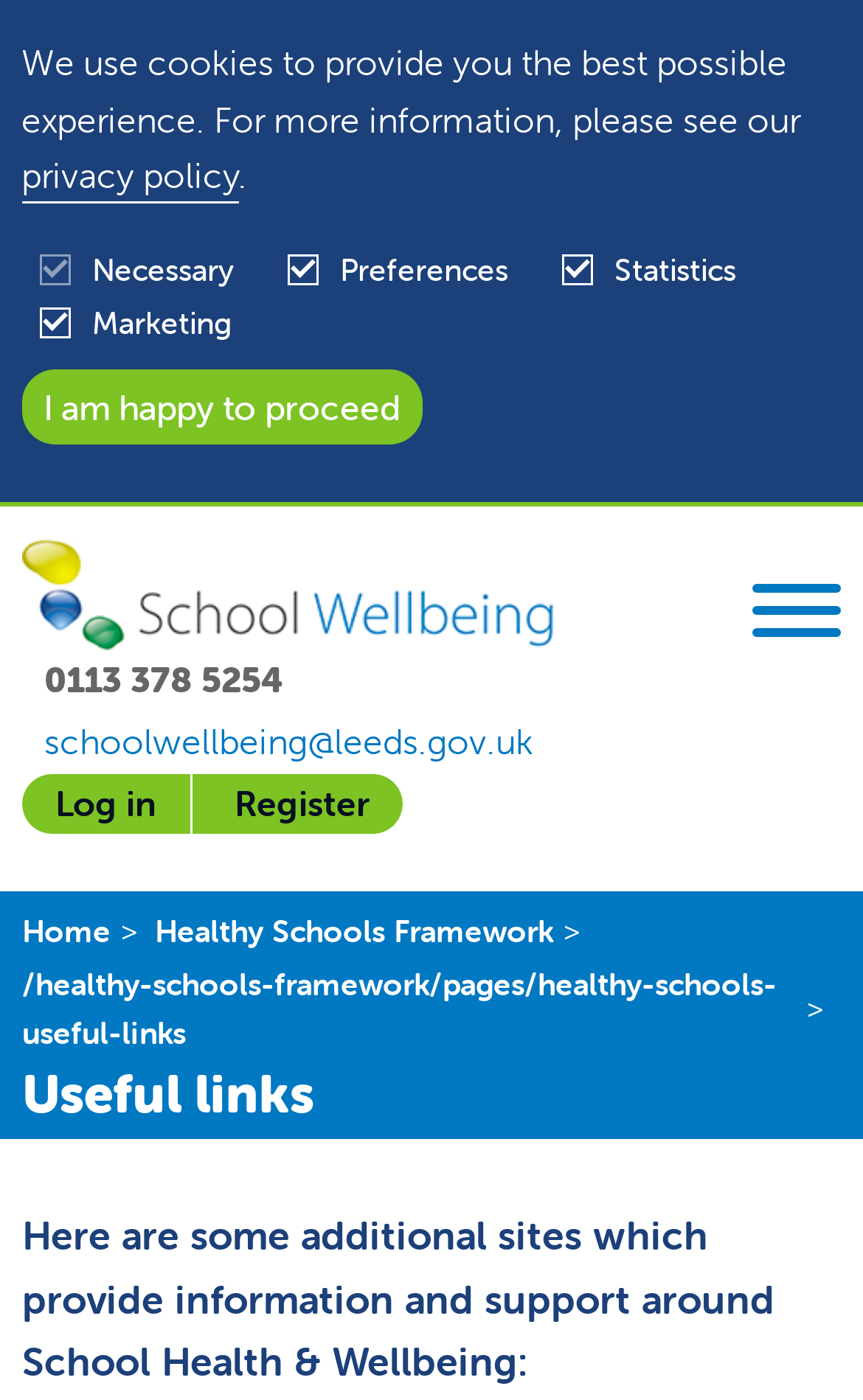Describe the entire webpage, focusing on both content and design.

The webpage is about School Wellbeing, with a prominent header at the top center of the page. Below the header, there is a notification about cookies, which spans almost the entire width of the page. This notification includes a link to the privacy policy, located at the top left corner of the notification.

Underneath the notification, there are four tabs labeled "Necessary", "Preferences", "Statistics", and "Marketing", arranged horizontally across the page. Below these tabs, there is a button "I am happy to proceed" at the top left corner.

On the top right corner, there is a navigation toggle button for mobile devices. Below this button, there are three links: a phone number, an email address, and a login/register section.

The main content of the page is divided into two sections. The top section has a breadcrumb navigation menu, which includes links to "Home", "Healthy Schools Framework", and a specific page about healthy schools useful links. The breadcrumb menu spans the entire width of the page.

The second section is headed by a title "Useful links" and contains a paragraph of text that describes the purpose of the section. The text explains that the section provides additional sites with information and support around School Health & Wellbeing.